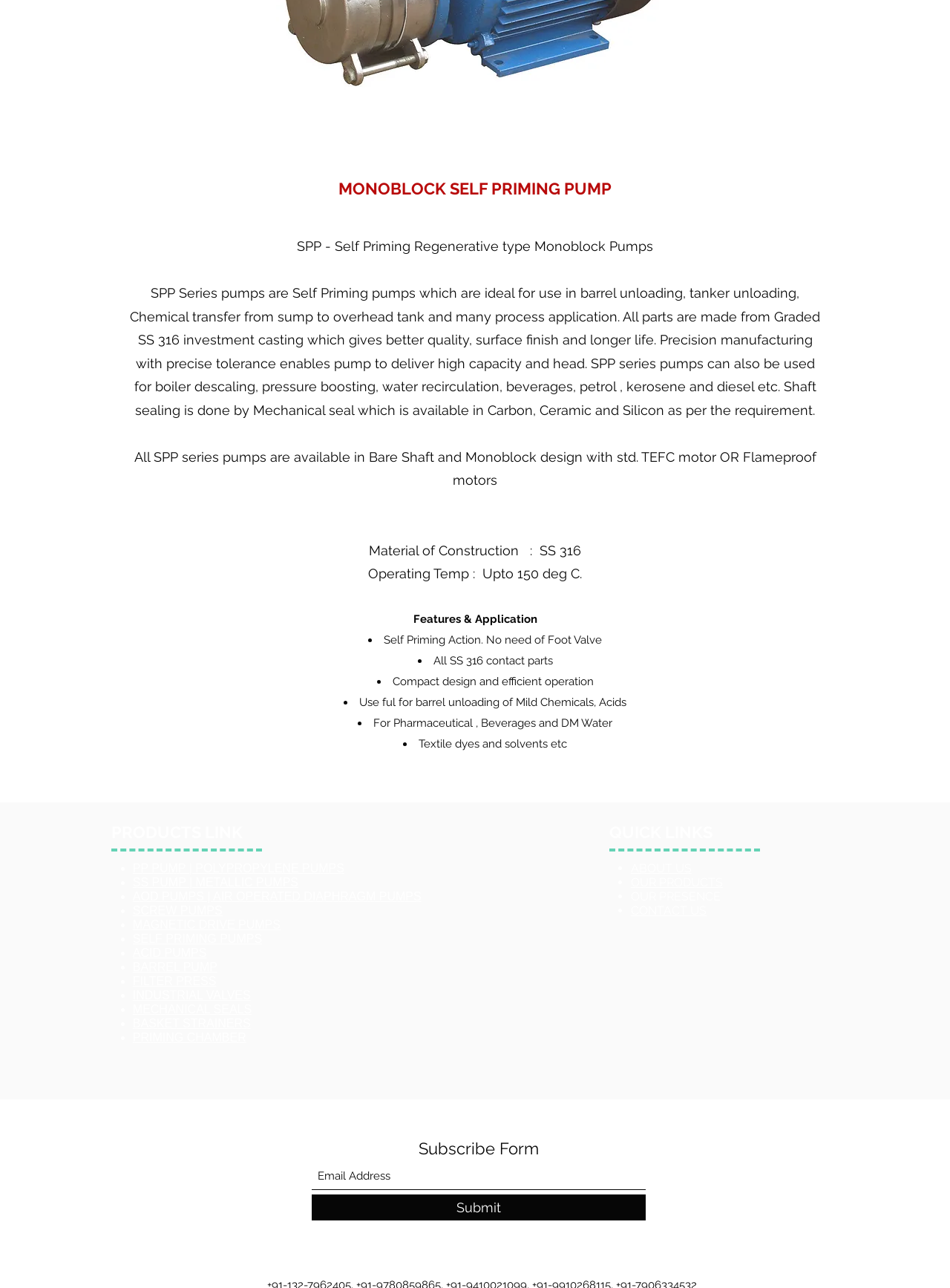Pinpoint the bounding box coordinates of the element you need to click to execute the following instruction: "Click on ABOUT US". The bounding box should be represented by four float numbers between 0 and 1, in the format [left, top, right, bottom].

[0.664, 0.669, 0.728, 0.68]